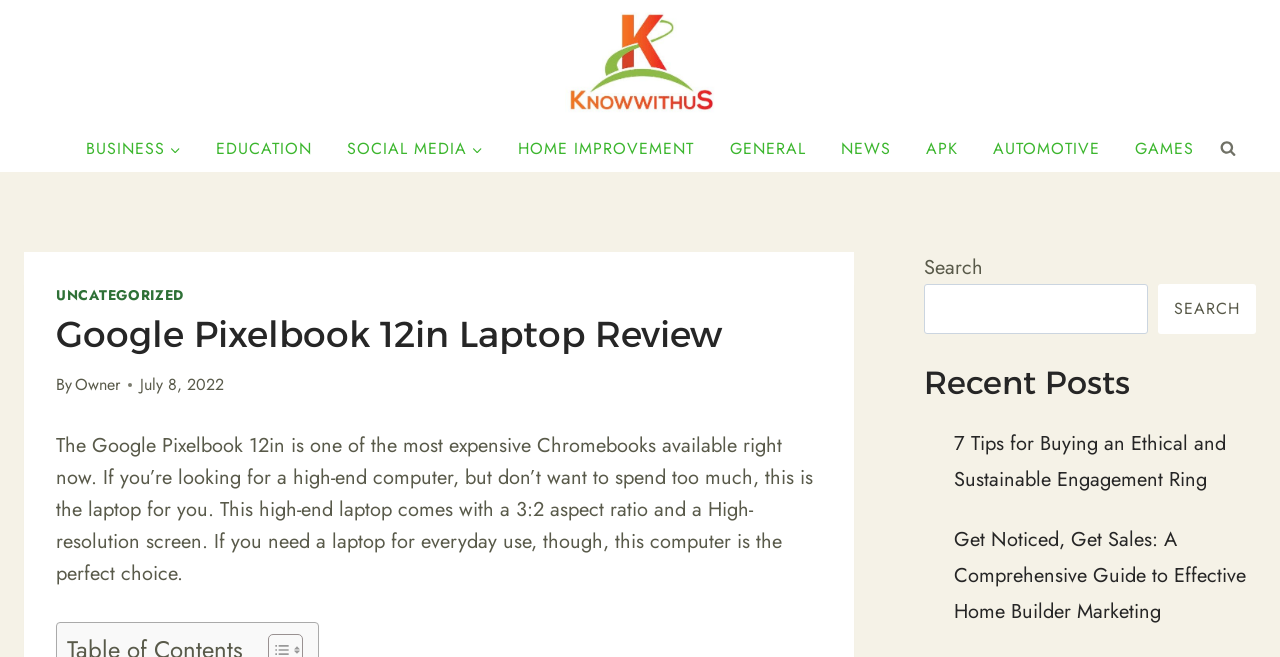Locate the bounding box coordinates of the element's region that should be clicked to carry out the following instruction: "Search for something". The coordinates need to be four float numbers between 0 and 1, i.e., [left, top, right, bottom].

[0.722, 0.432, 0.897, 0.508]